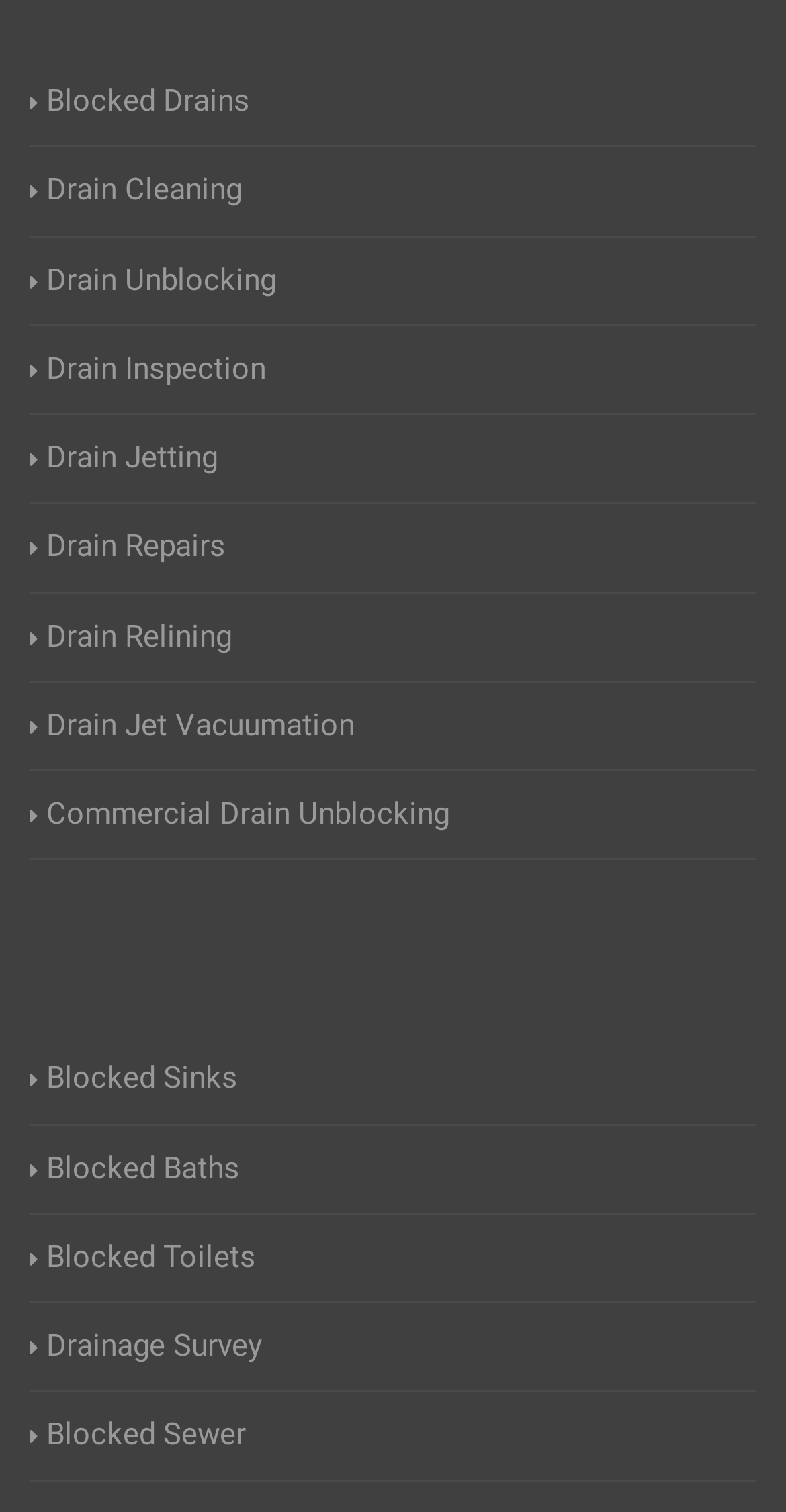Can you specify the bounding box coordinates of the area that needs to be clicked to fulfill the following instruction: "Check Blocked Sinks"?

[0.038, 0.698, 0.303, 0.729]